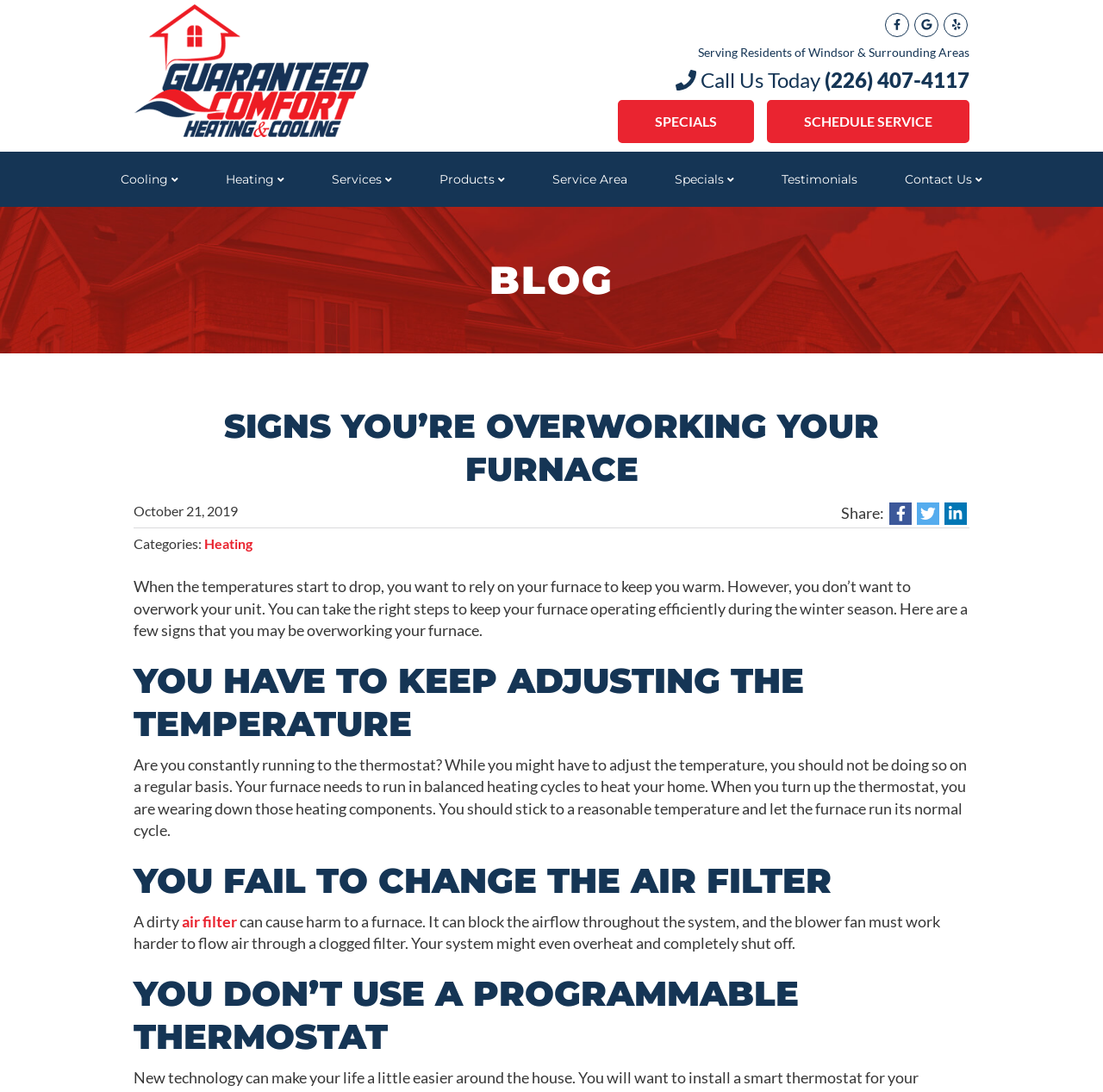What is the phone number?
Using the details from the image, give an elaborate explanation to answer the question.

The phone number is obtained from the link 'Call Us Today' section, which is '(226) 407-4117'.